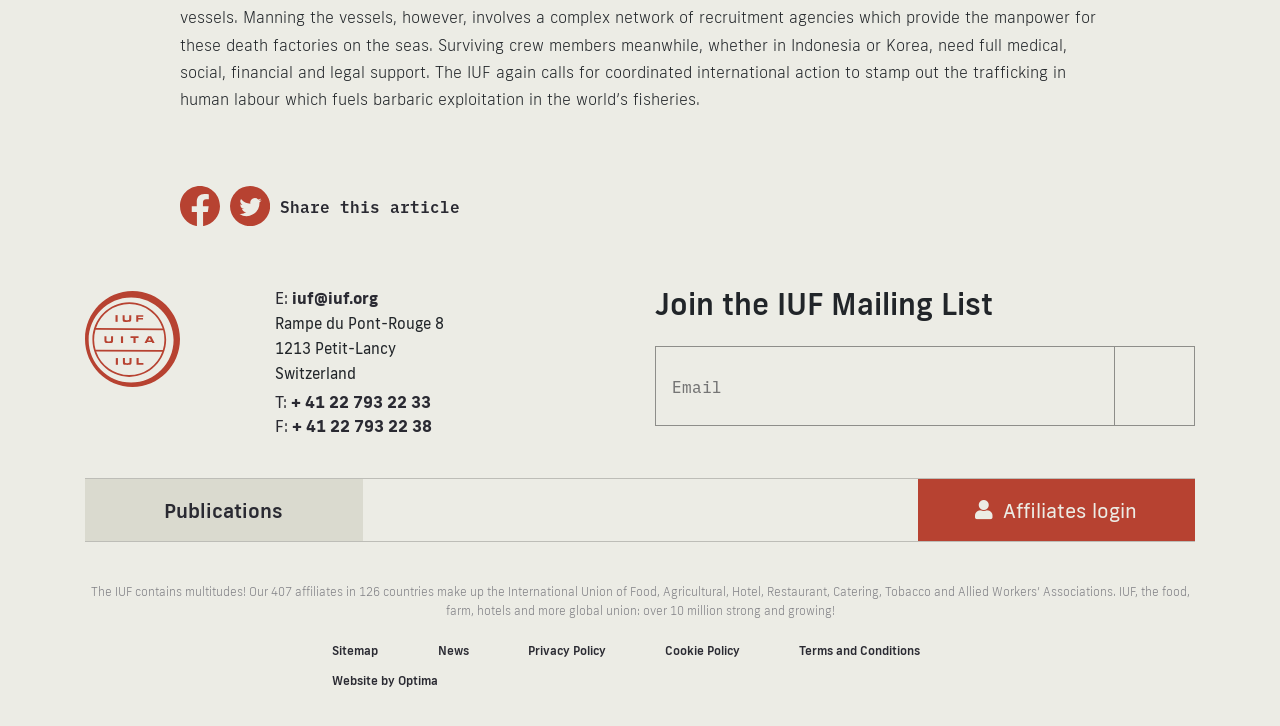What is the country where the organization is located?
Examine the image and give a concise answer in one word or a short phrase.

Switzerland